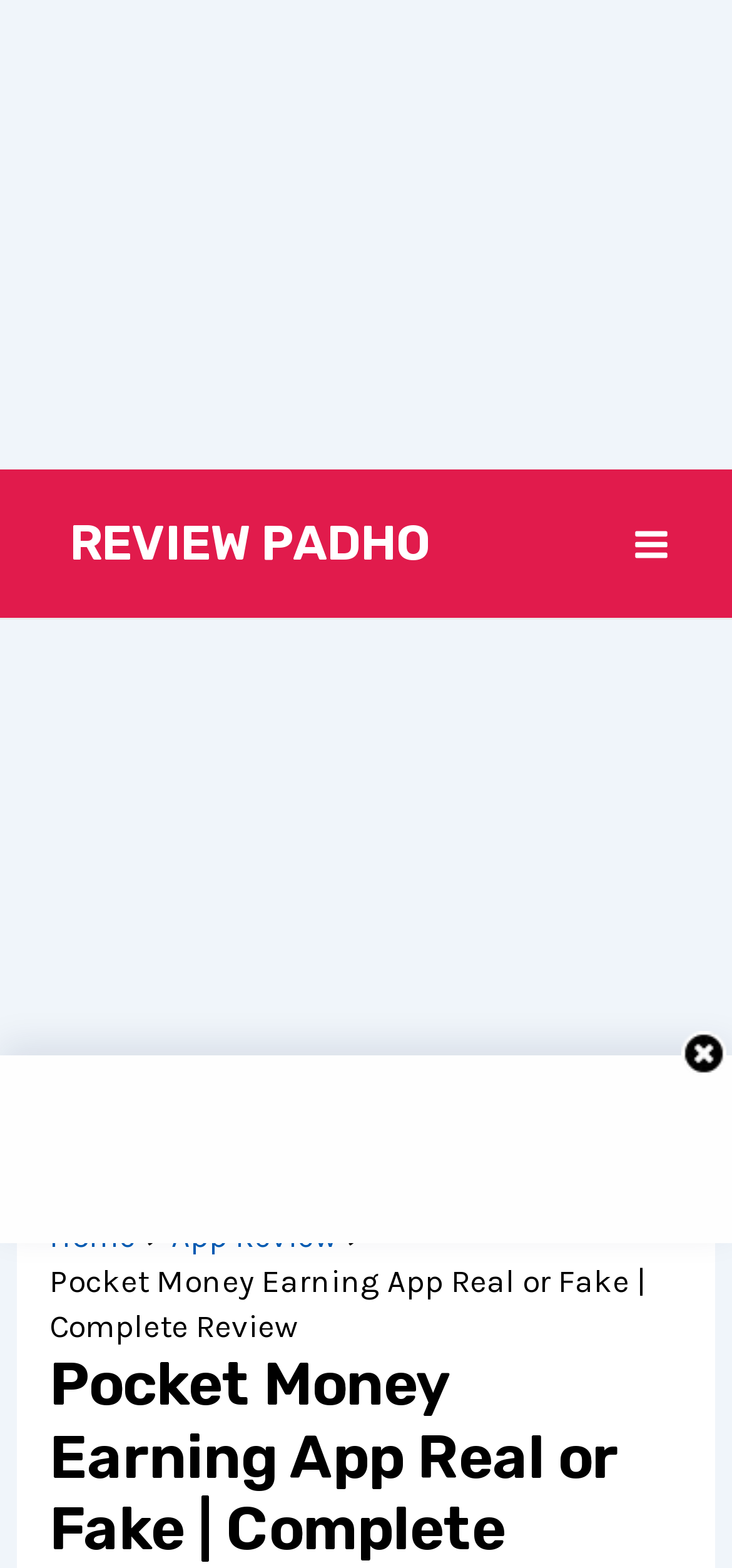What is the function of the 'x' link?
Please answer the question with a detailed and comprehensive explanation.

The 'x' link is likely used to close a popup or a dialog box, as it is a common convention in web design to use an 'x' symbol to indicate closing or canceling an action.